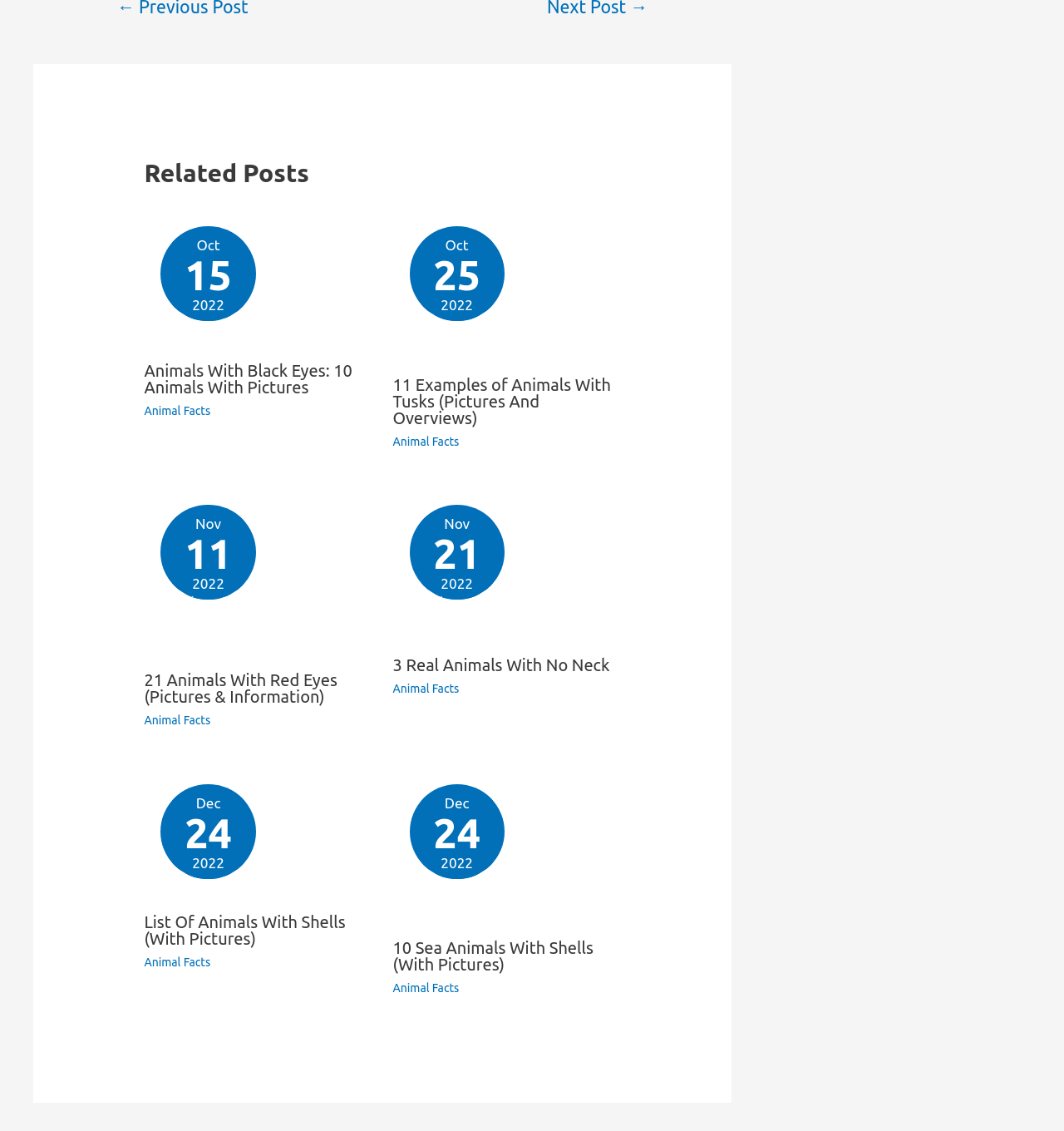Find the bounding box of the UI element described as follows: "Animal Facts".

[0.135, 0.357, 0.198, 0.369]